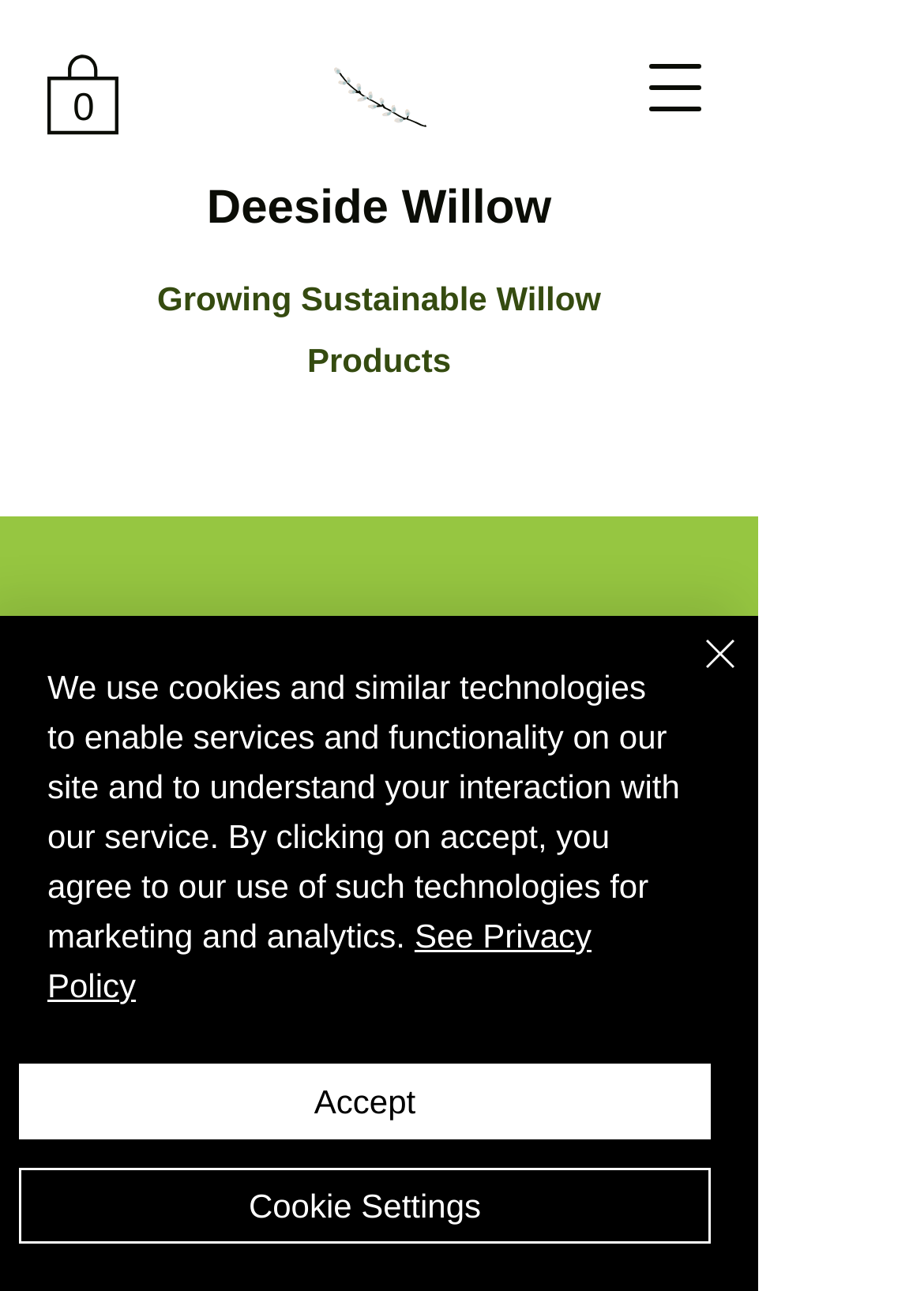Locate the bounding box coordinates for the element described below: "Cookie Settings". The coordinates must be four float values between 0 and 1, formatted as [left, top, right, bottom].

[0.021, 0.905, 0.769, 0.963]